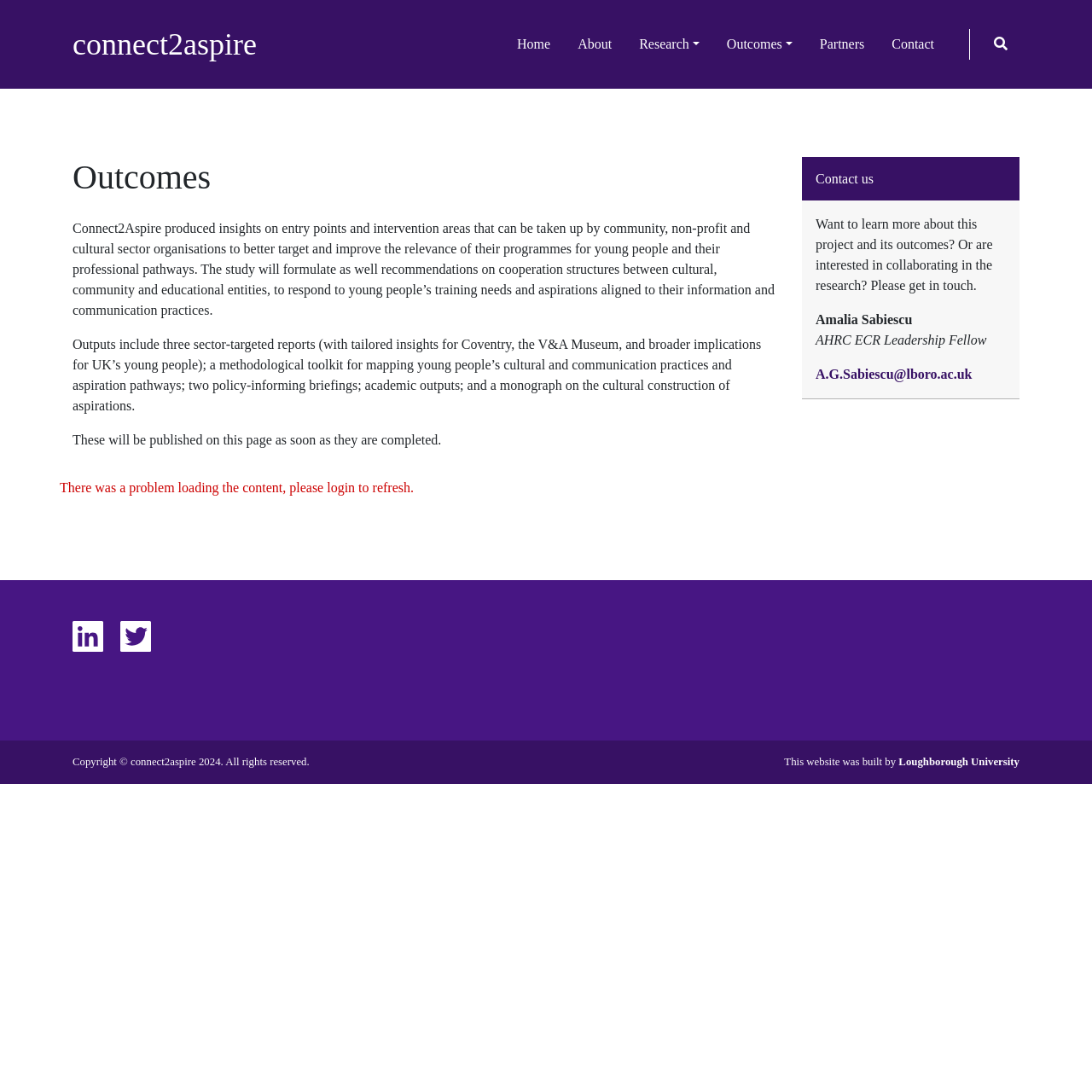Create an elaborate caption for the webpage.

The webpage is titled "Outcomes – connect2aspire" and has a navigation menu at the top with links to "Home", "About", "Research", "Outcomes", "Partners", and "Contact". There is also a search form toggle button at the top right corner.

Below the navigation menu, there is a main section that takes up most of the page. It has a heading "Outcomes" and three paragraphs of text. The first paragraph describes the insights produced by Connect2Aspire on entry points and intervention areas for community, non-profit, and cultural sector organizations. The second paragraph lists the outputs of the study, including reports, a methodological toolkit, policy briefings, academic outputs, and a monograph. The third paragraph mentions that these outputs will be published on the page as soon as they are completed.

To the right of the main section, there is a complementary section with a heading "Contact us". It has a paragraph of text inviting visitors to get in touch to learn more about the project or to collaborate in the research. Below this, there is contact information for Amalia Sabiescu, including her title and email address.

At the bottom of the page, there is a section with social media links to LinkedIn and Twitter, as well as a copyright notice and a mention that the website was built by Loughborough University.